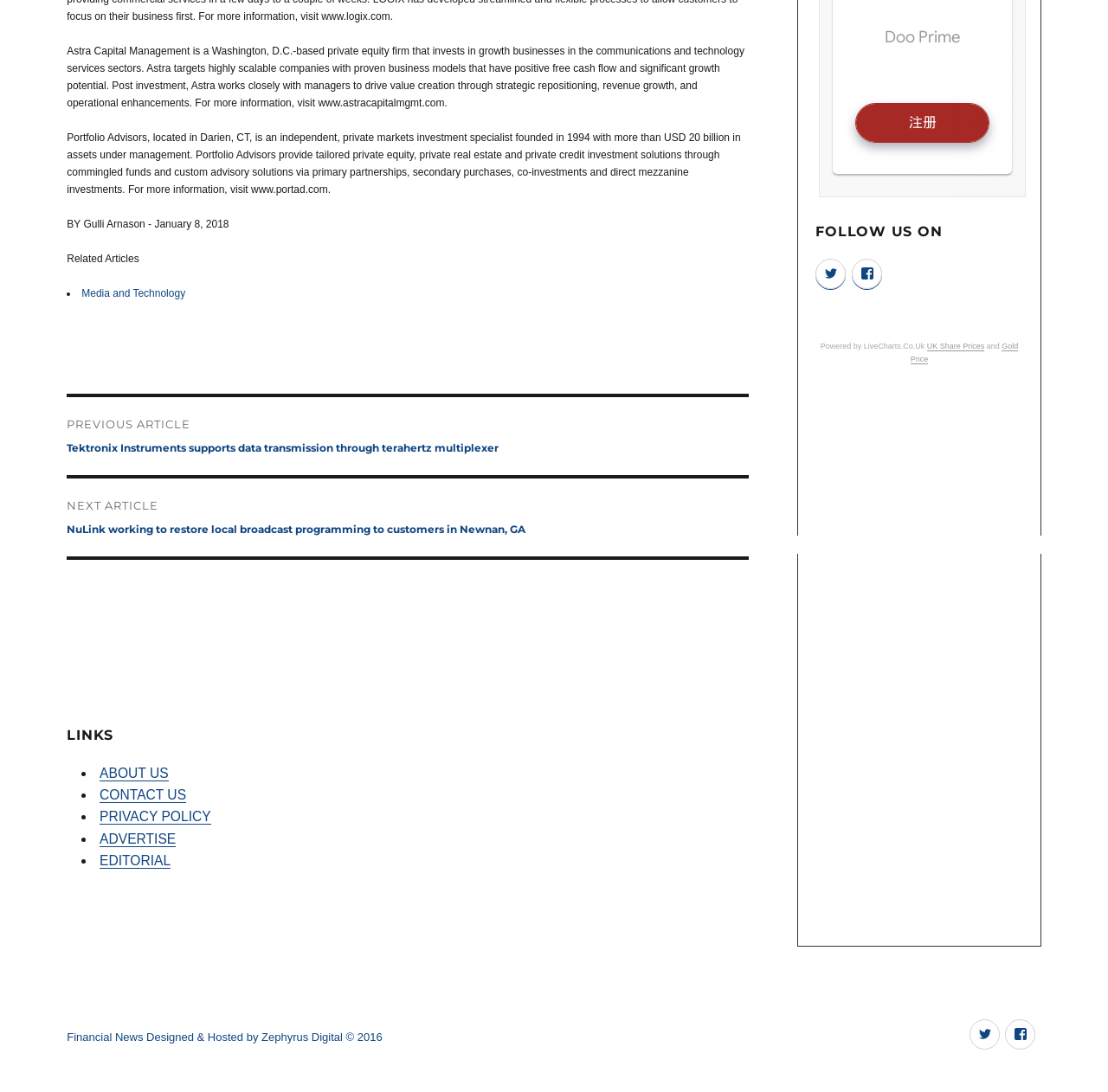Bounding box coordinates are to be given in the format (top-left x, top-left y, bottom-right x, bottom-right y). All values must be floating point numbers between 0 and 1. Provide the bounding box coordinate for the UI element described as: Media and Technology

[0.074, 0.263, 0.167, 0.274]